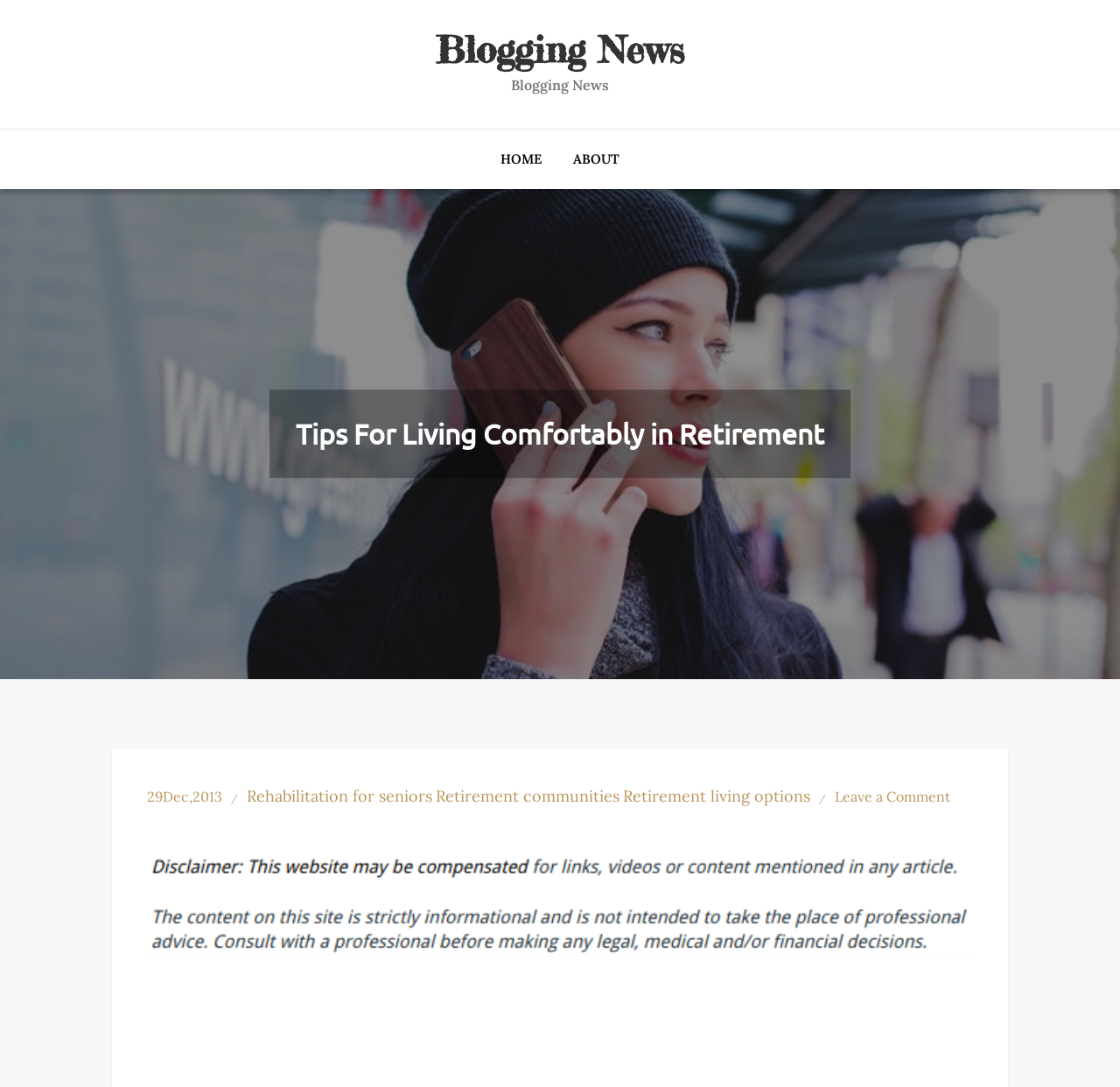Using the provided element description, identify the bounding box coordinates as (top-left x, top-left y, bottom-right x, bottom-right y). Ensure all values are between 0 and 1. Description: Rehabilitation for seniors

[0.22, 0.721, 0.386, 0.744]